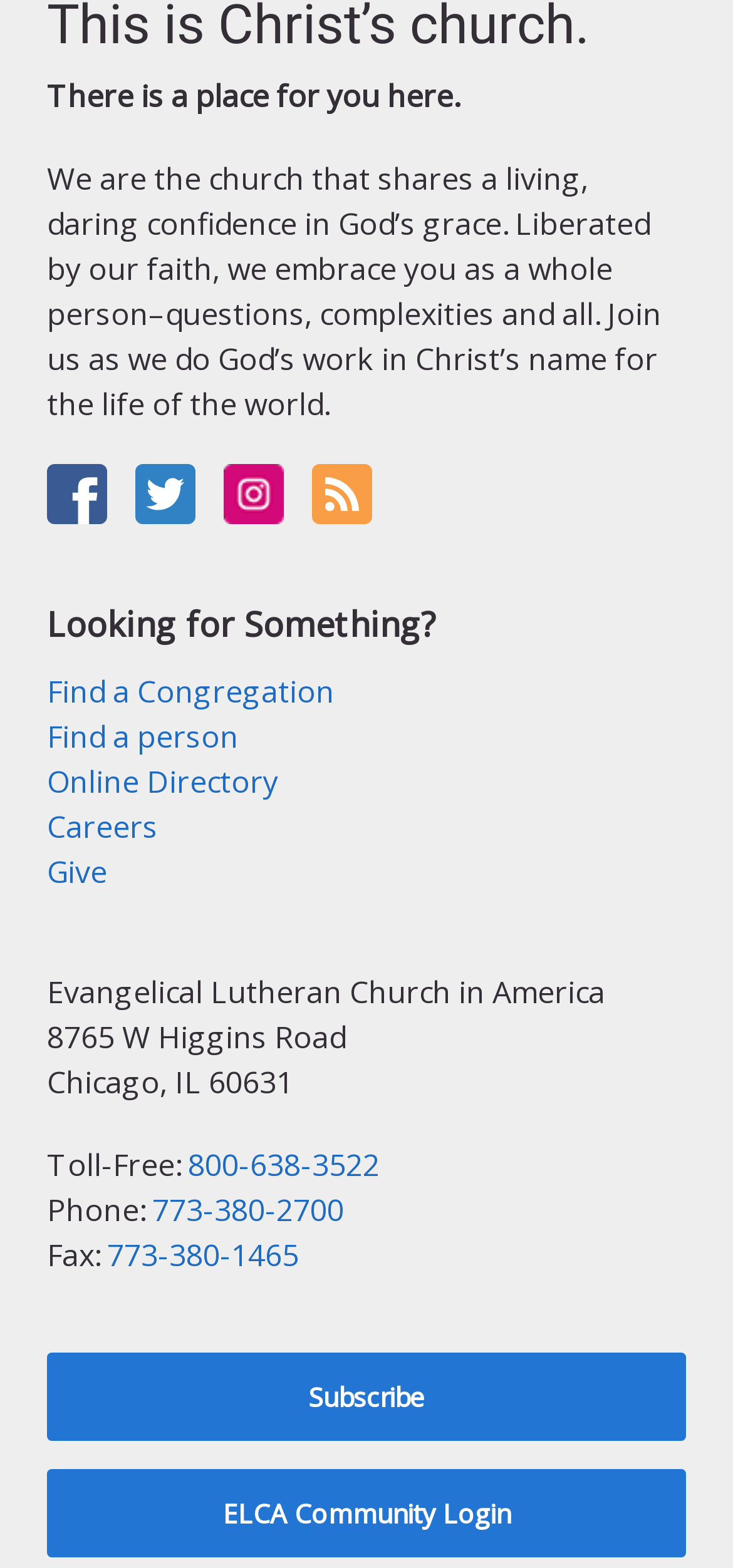Determine the bounding box coordinates of the element's region needed to click to follow the instruction: "Follow the church on Facebook". Provide these coordinates as four float numbers between 0 and 1, formatted as [left, top, right, bottom].

[0.064, 0.3, 0.146, 0.326]